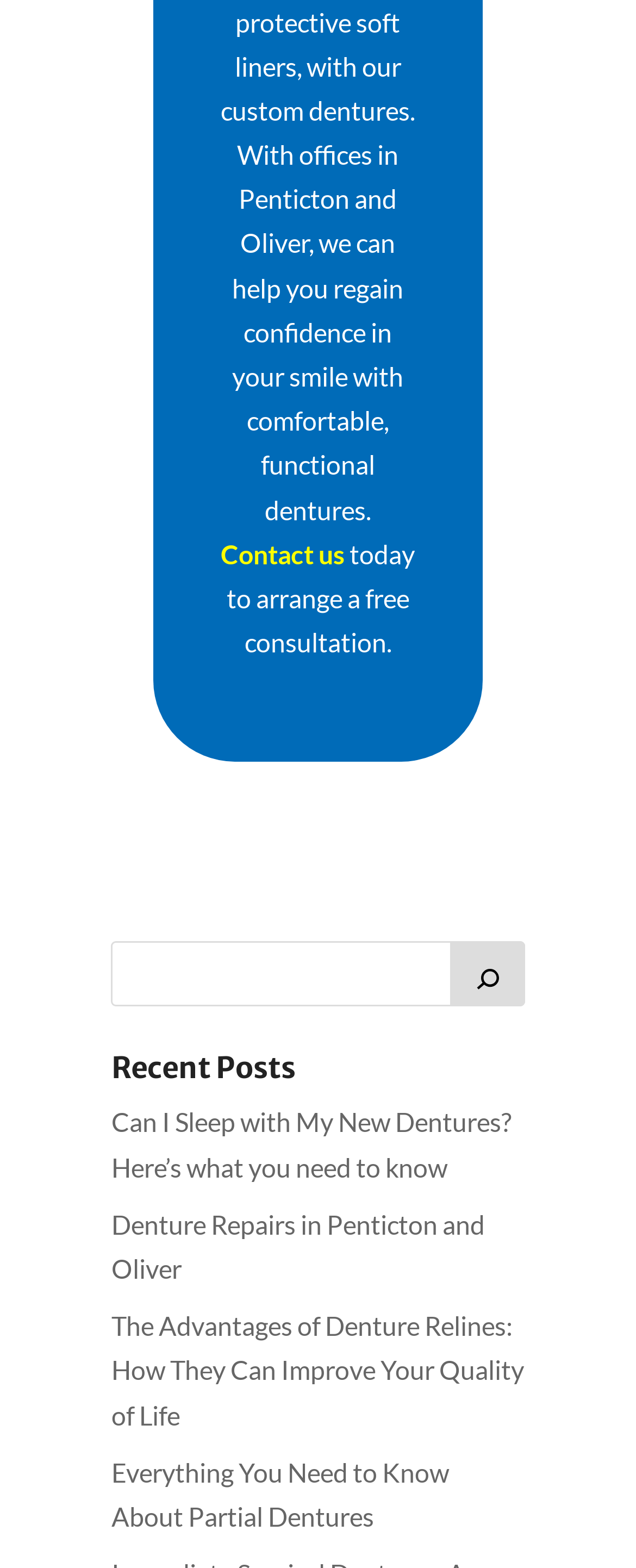Give a short answer using one word or phrase for the question:
How many links are there under the 'Recent Posts' heading?

4